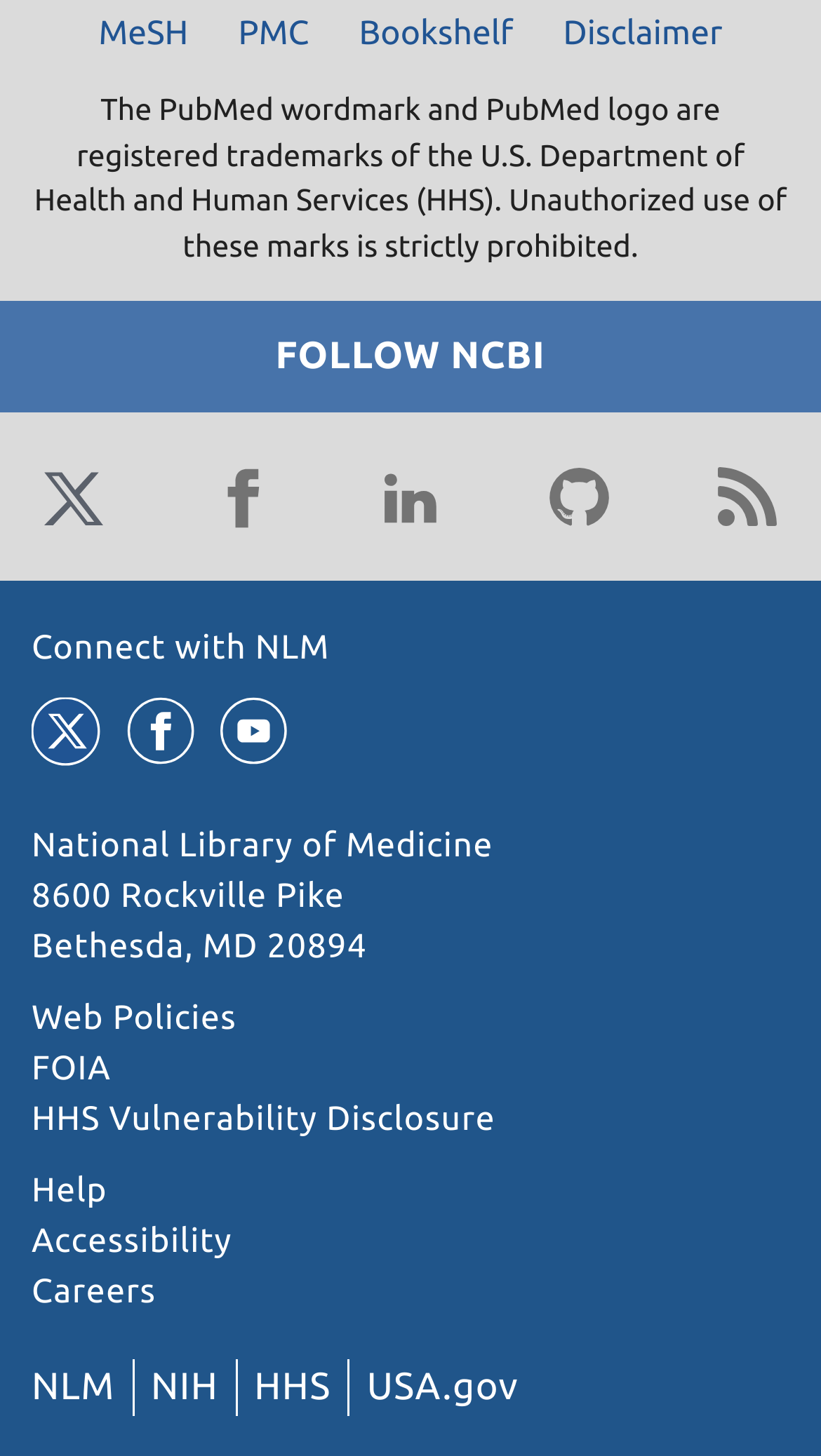Find the bounding box coordinates of the element to click in order to complete the given instruction: "Get help."

[0.038, 0.805, 0.131, 0.831]